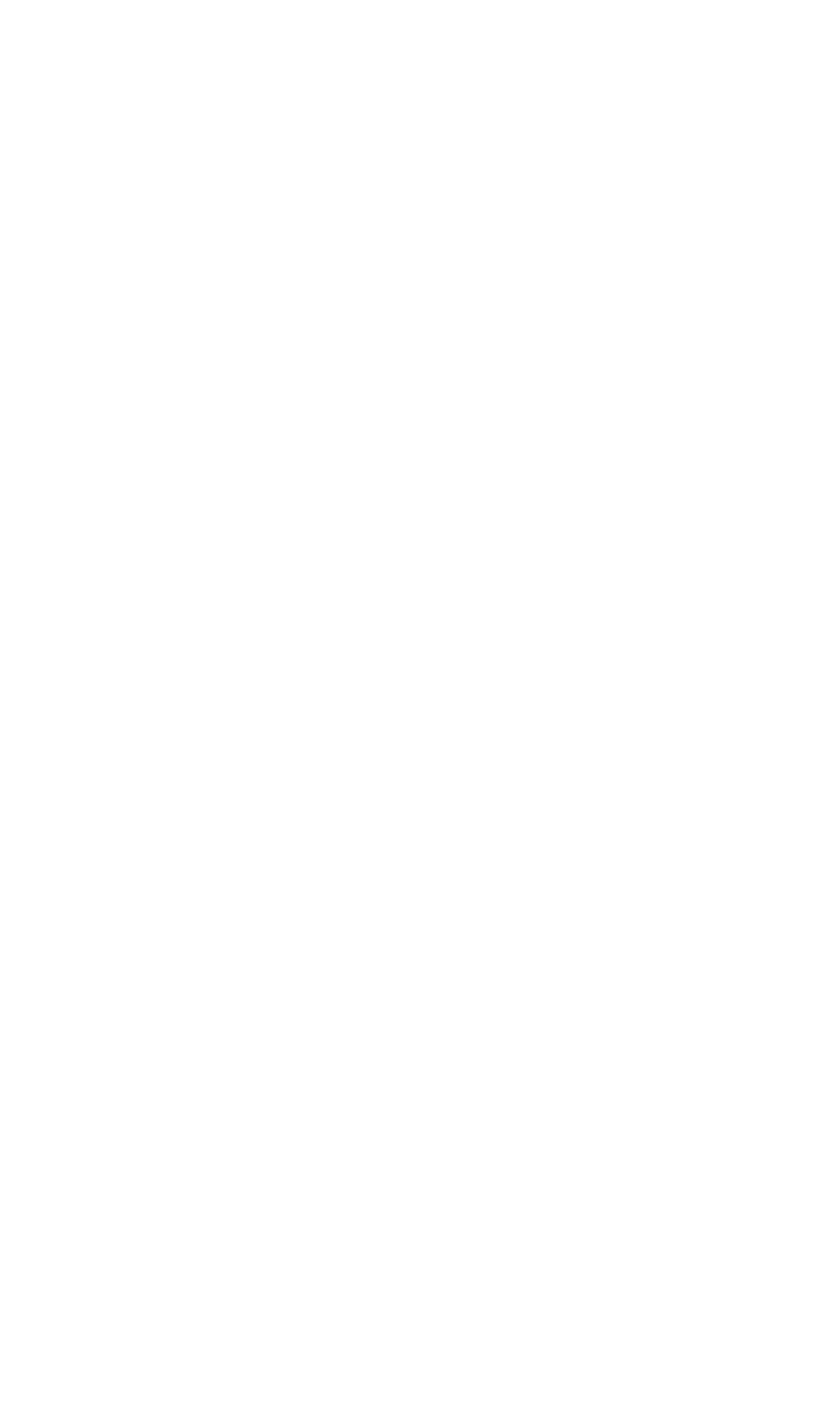Determine the bounding box coordinates for the region that must be clicked to execute the following instruction: "View 'Prayer Meetings'".

[0.14, 0.165, 0.46, 0.198]